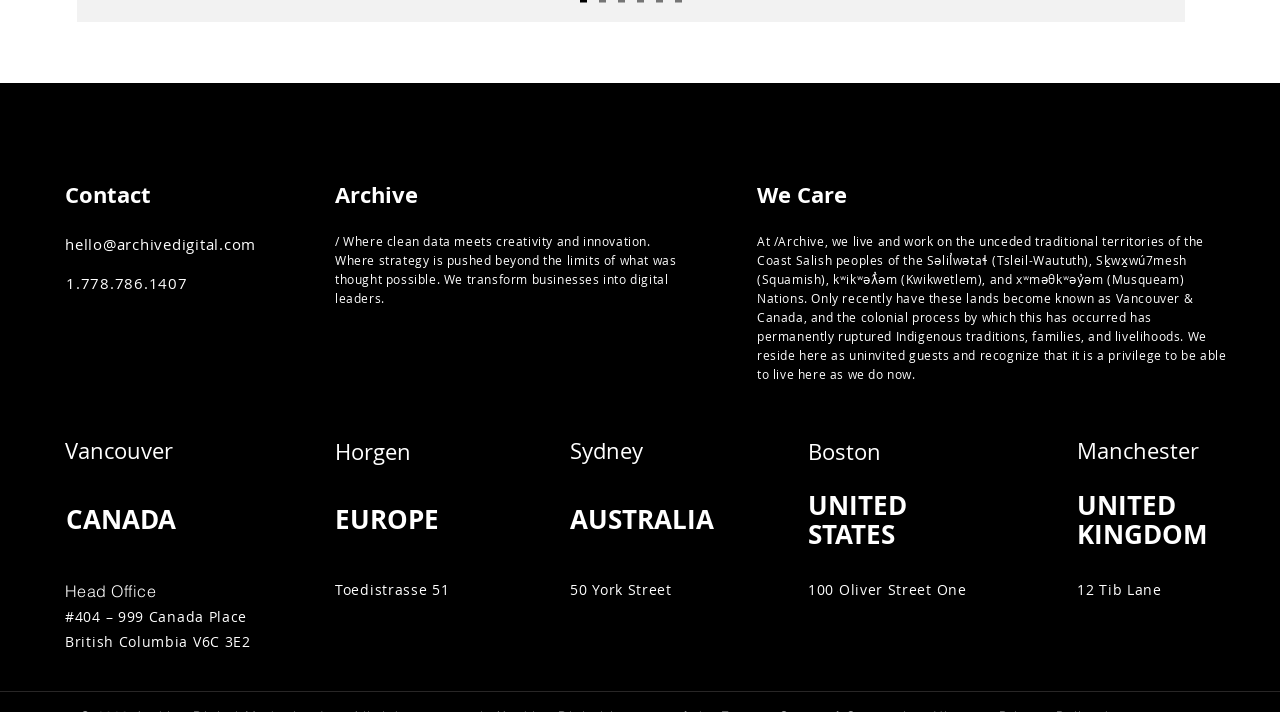Provide the bounding box coordinates of the UI element that matches the description: "1.778.786.1407".

[0.052, 0.384, 0.146, 0.412]